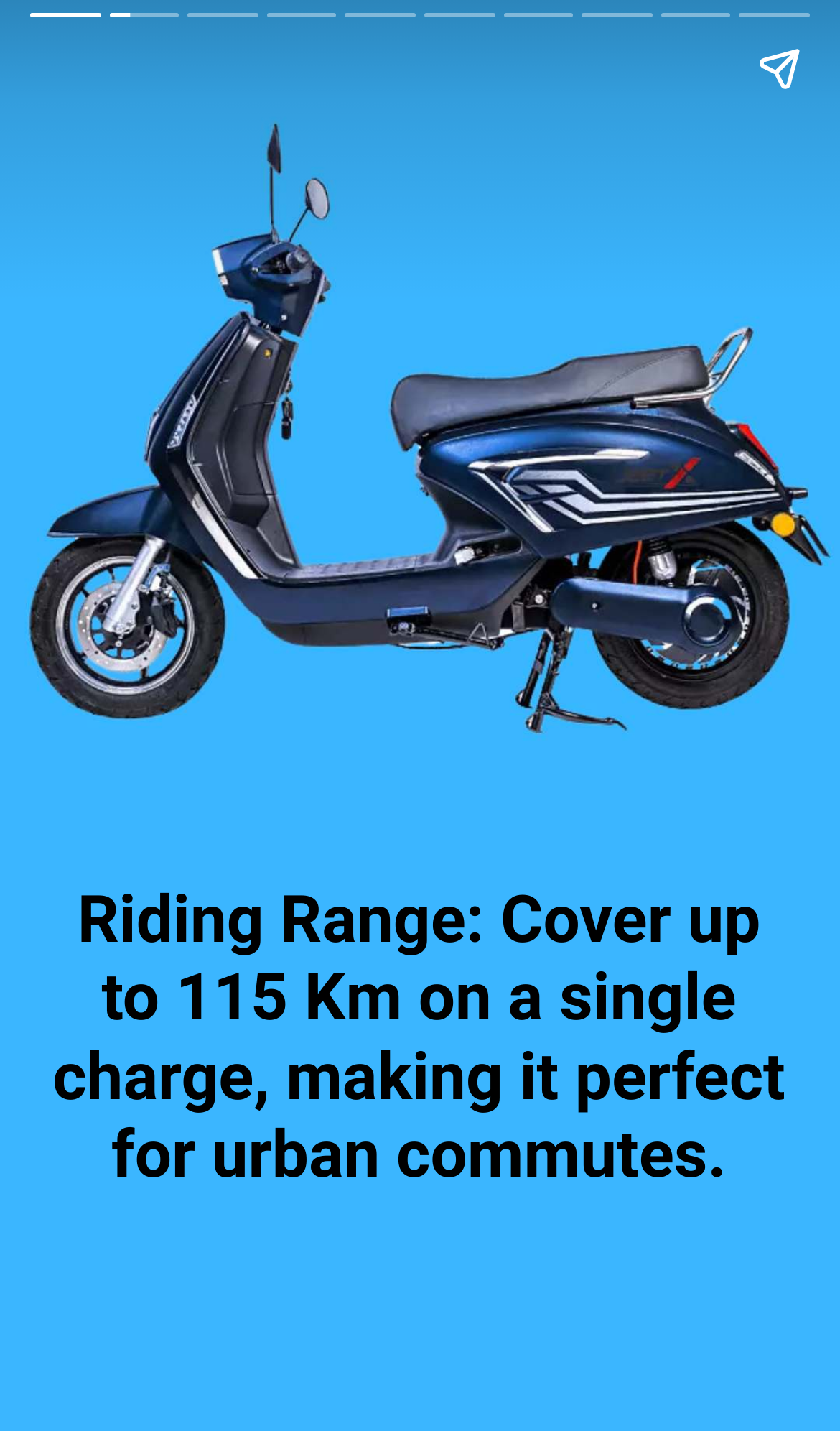Identify the main title of the webpage and generate its text content.

Seat Height: Comfortably positioned at 760 mm, making it accessible for riders of various heights.